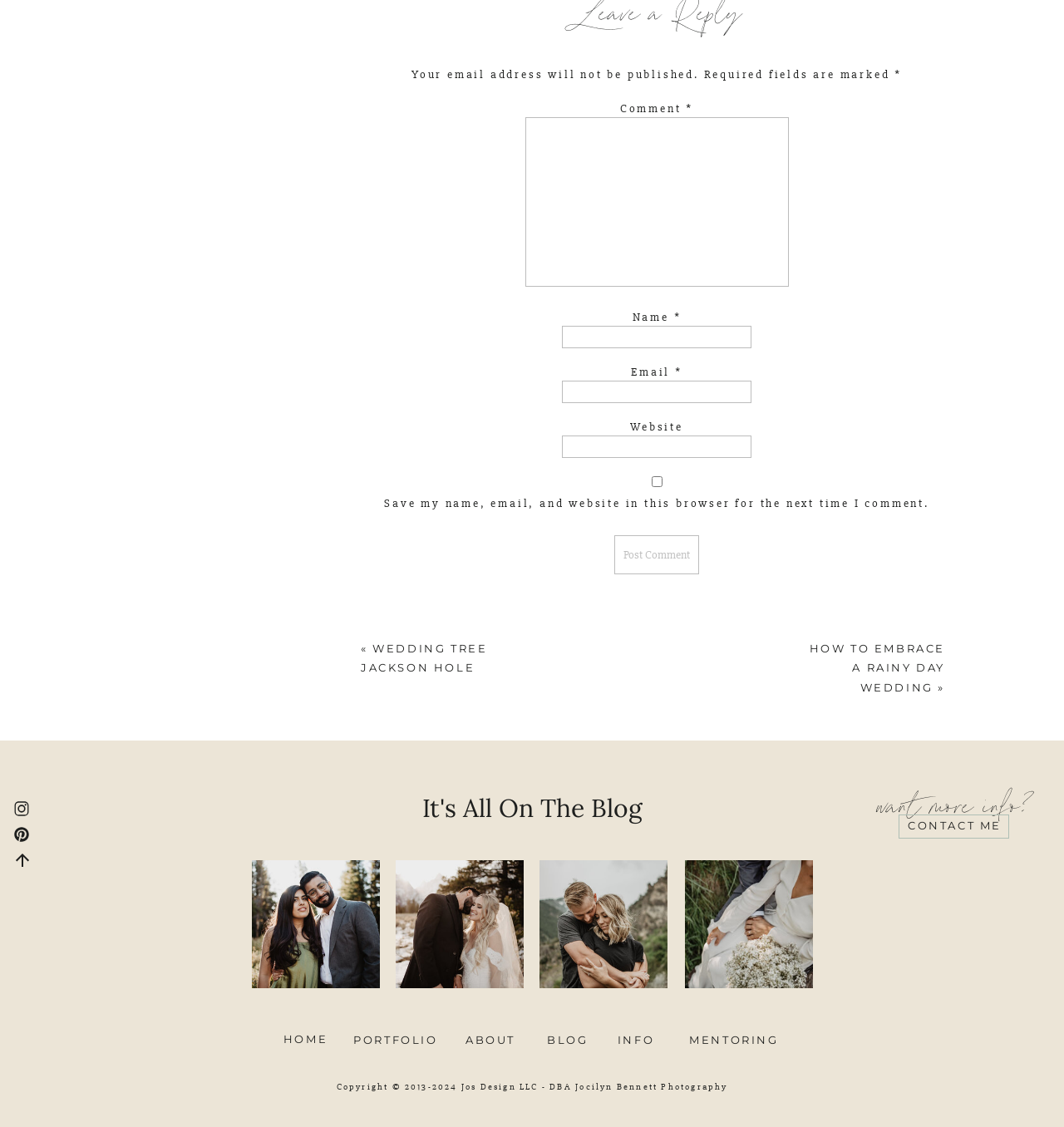What is the text of the link below the 'HOW TO EMBRACE A RAINY DAY WEDDING' link?
Please use the visual content to give a single word or phrase answer.

WEDDING TREE JACKSON HOLE